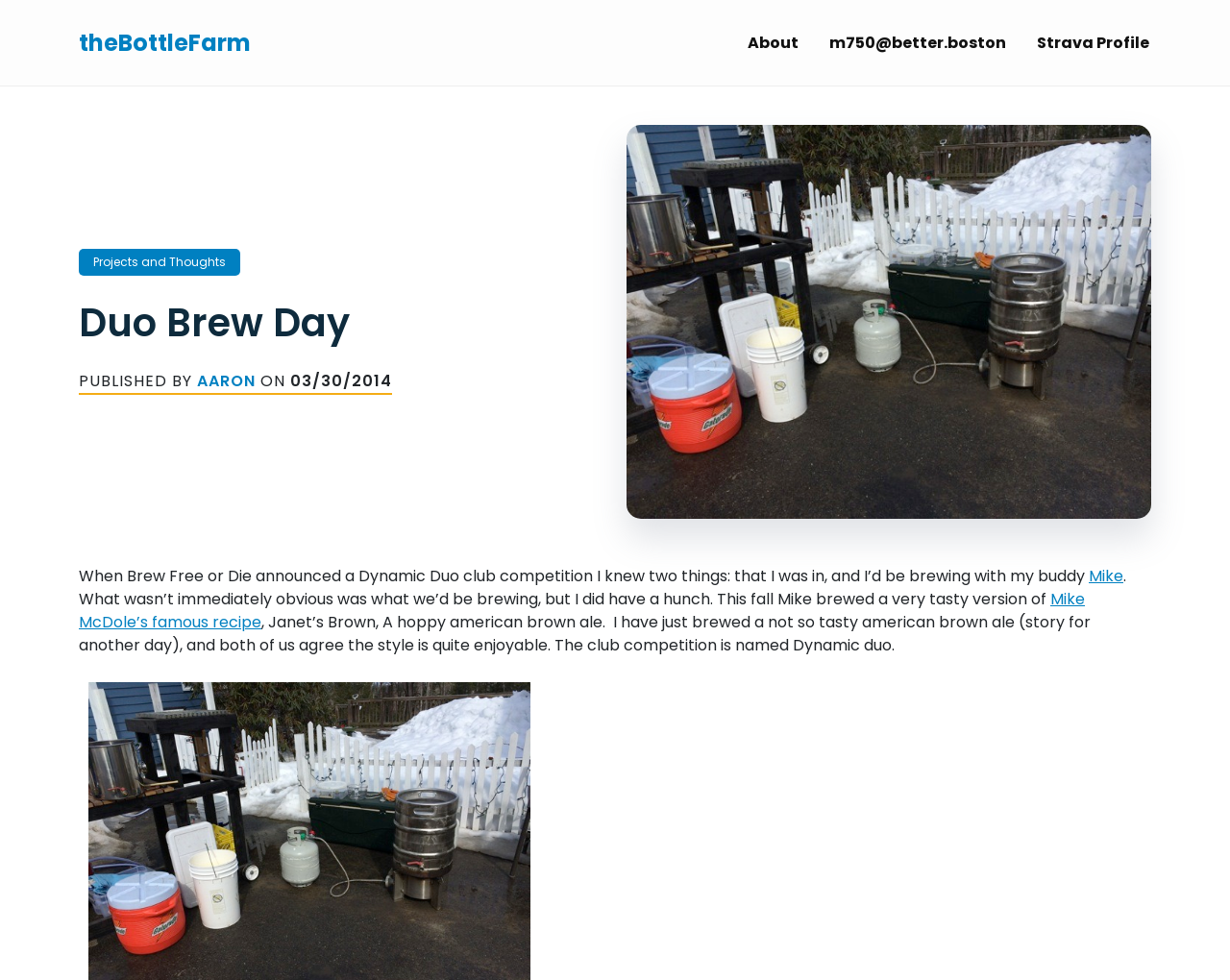Please provide a brief answer to the following inquiry using a single word or phrase:
What is the name of the club competition mentioned in the article?

Dynamic Duo